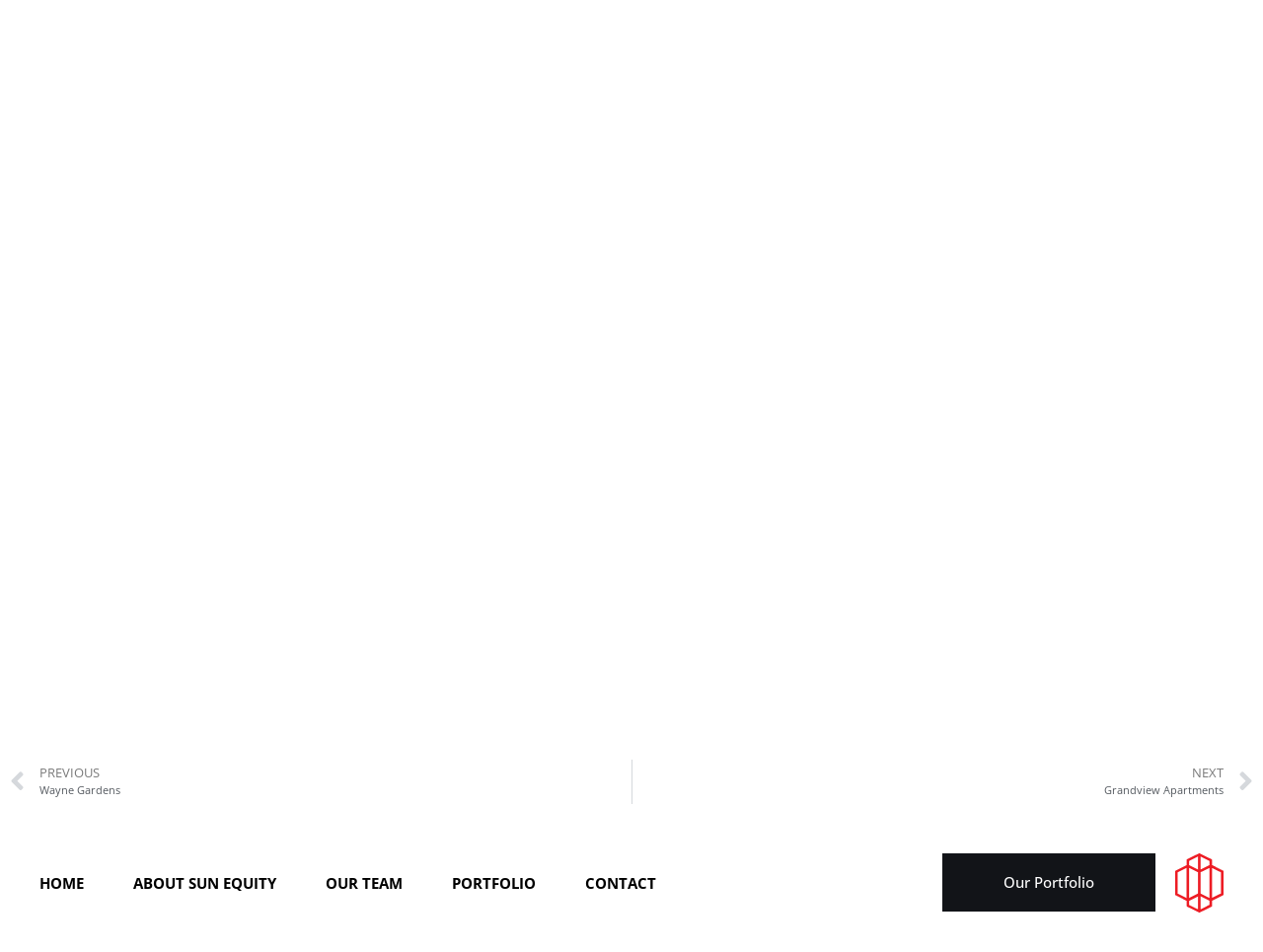Determine the bounding box coordinates of the section I need to click to execute the following instruction: "visit home page". Provide the coordinates as four float numbers between 0 and 1, i.e., [left, top, right, bottom].

[0.031, 0.917, 0.066, 0.937]